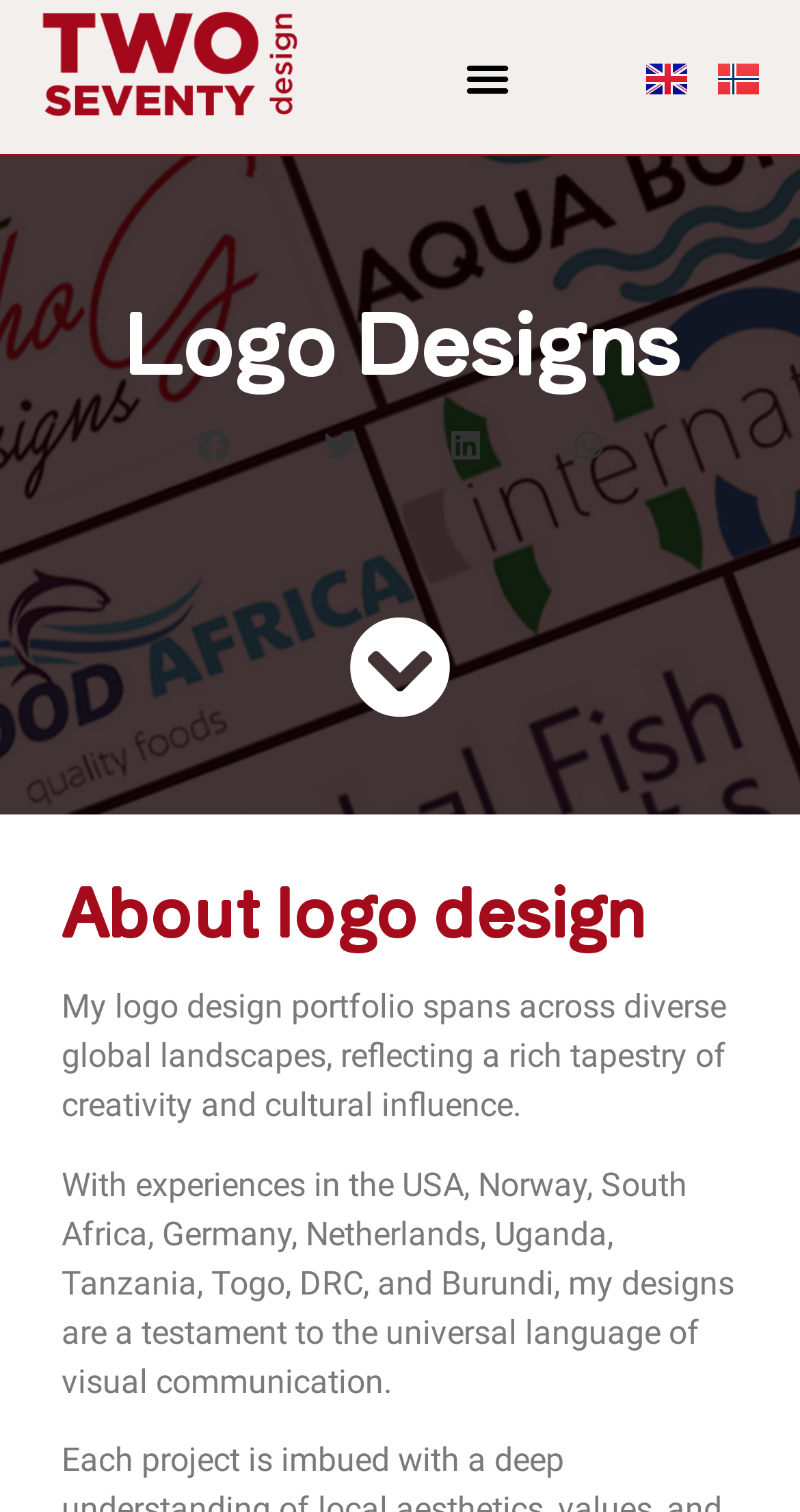Given the following UI element description: "Free Music Newsletter", find the bounding box coordinates in the webpage screenshot.

None